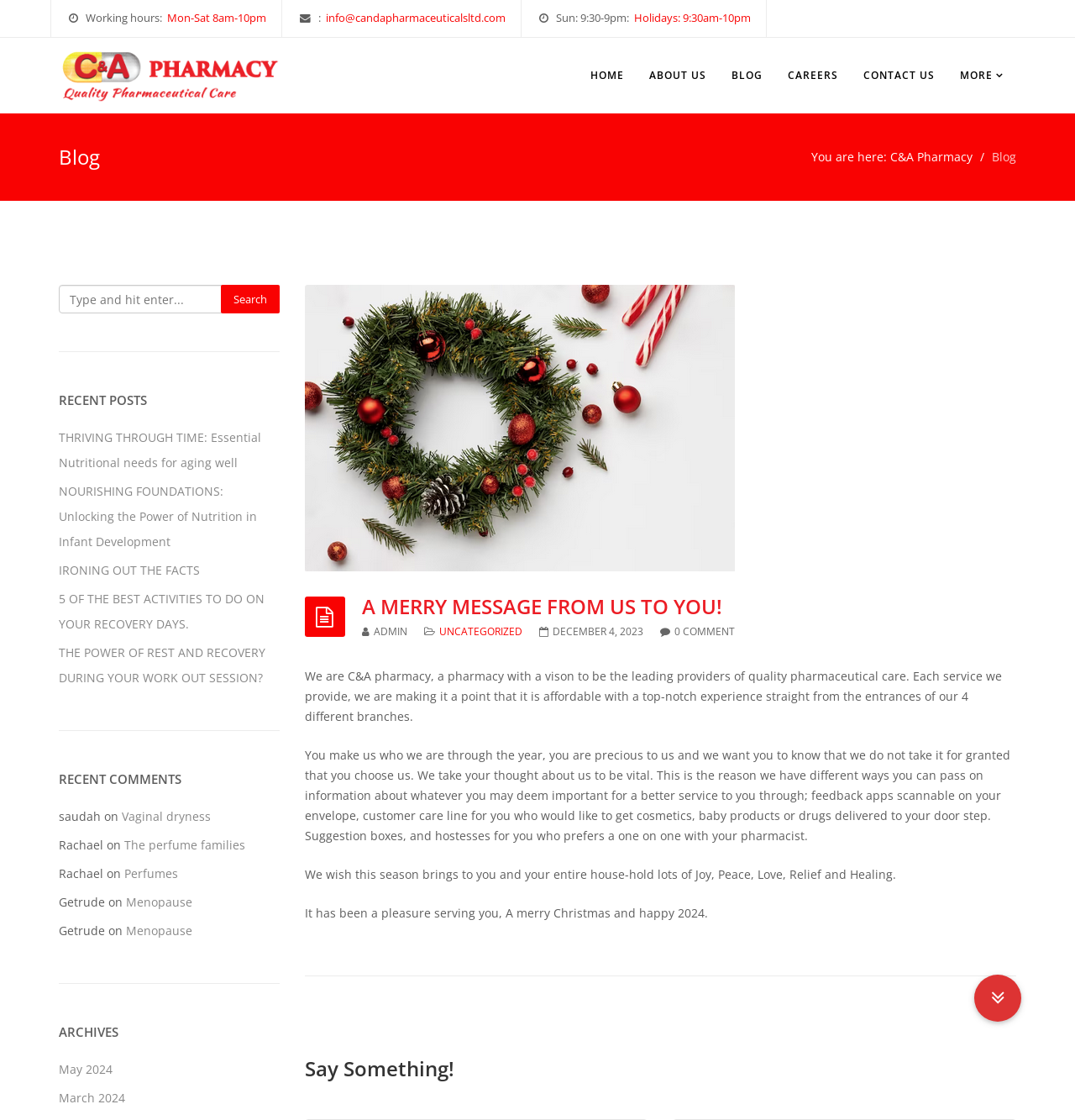Please identify the bounding box coordinates of where to click in order to follow the instruction: "Click the 'HOME' link".

[0.538, 0.034, 0.592, 0.101]